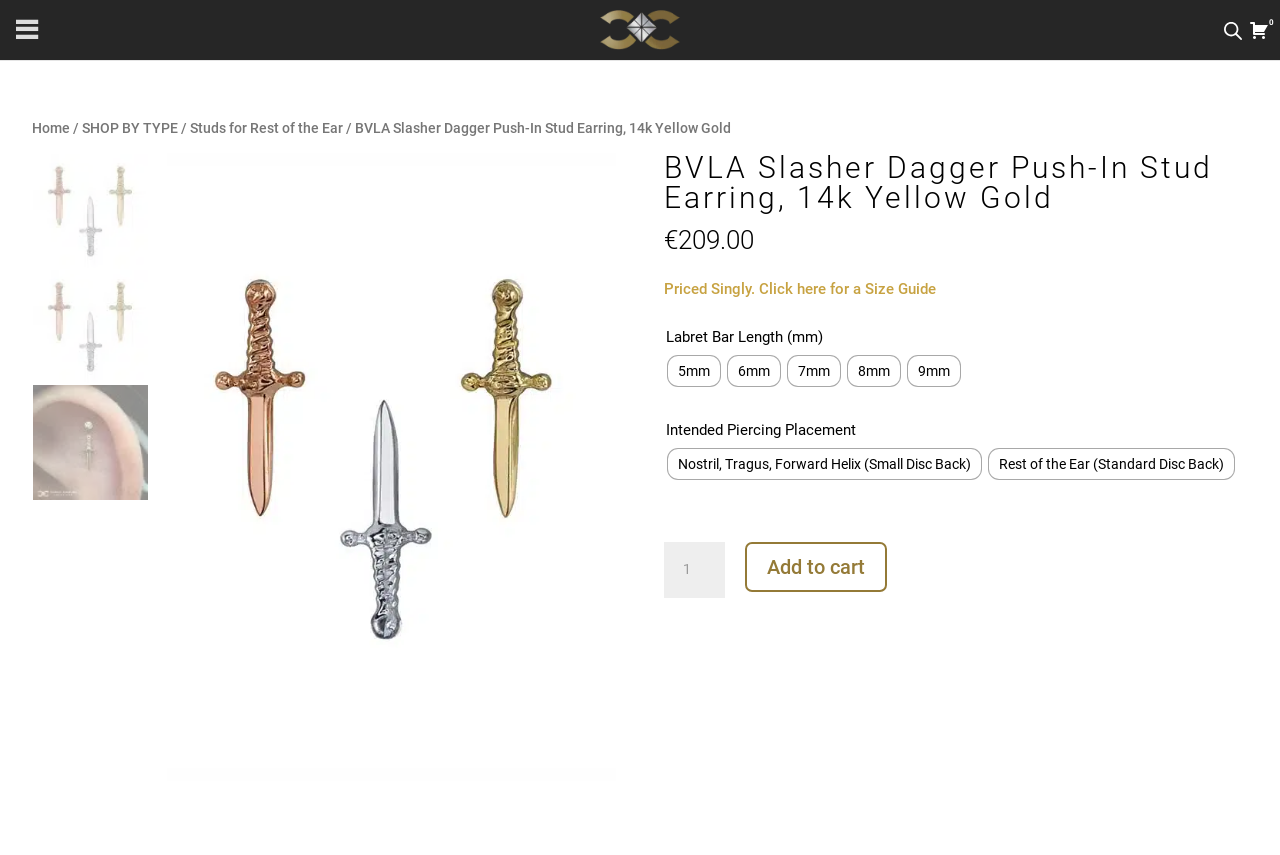Given the element description, predict the bounding box coordinates in the format (top-left x, top-left y, bottom-right x, bottom-right y), using floating point numbers between 0 and 1: SHOP BY TYPE

[0.064, 0.14, 0.139, 0.159]